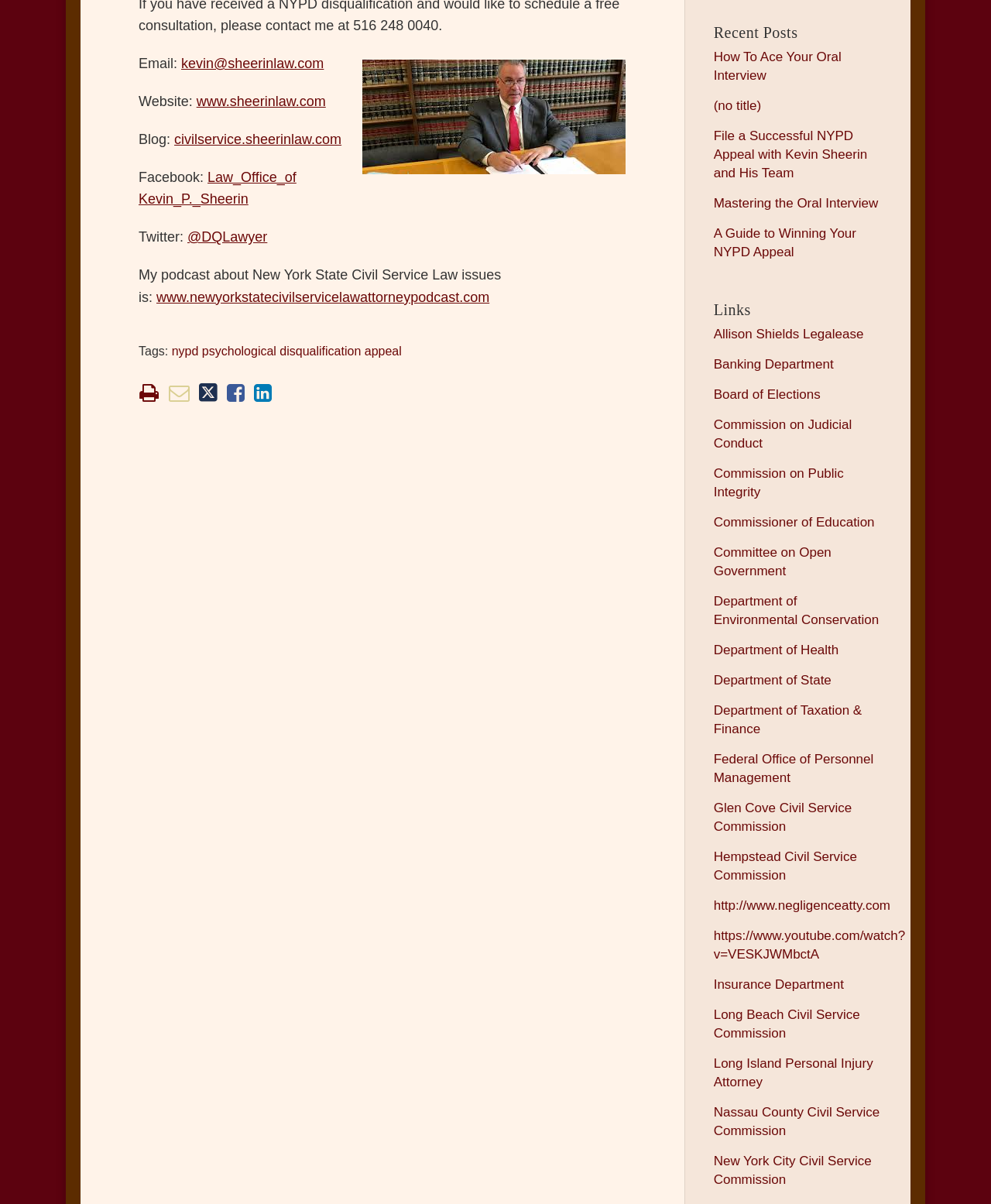Please find the bounding box coordinates (top-left x, top-left y, bottom-right x, bottom-right y) in the screenshot for the UI element described as follows: Hempstead Civil Service Commission

[0.72, 0.706, 0.865, 0.733]